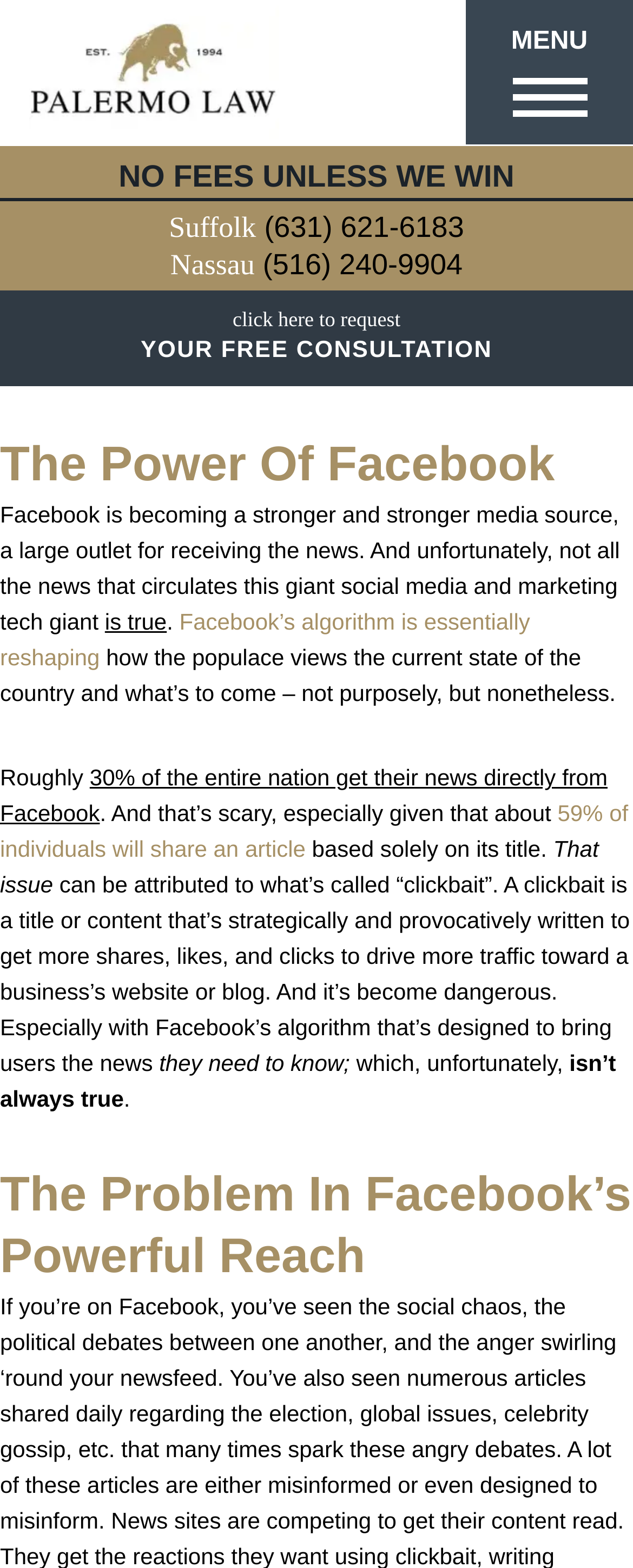What percentage of individuals share an article based on its title?
Please provide a single word or phrase as your answer based on the image.

59%